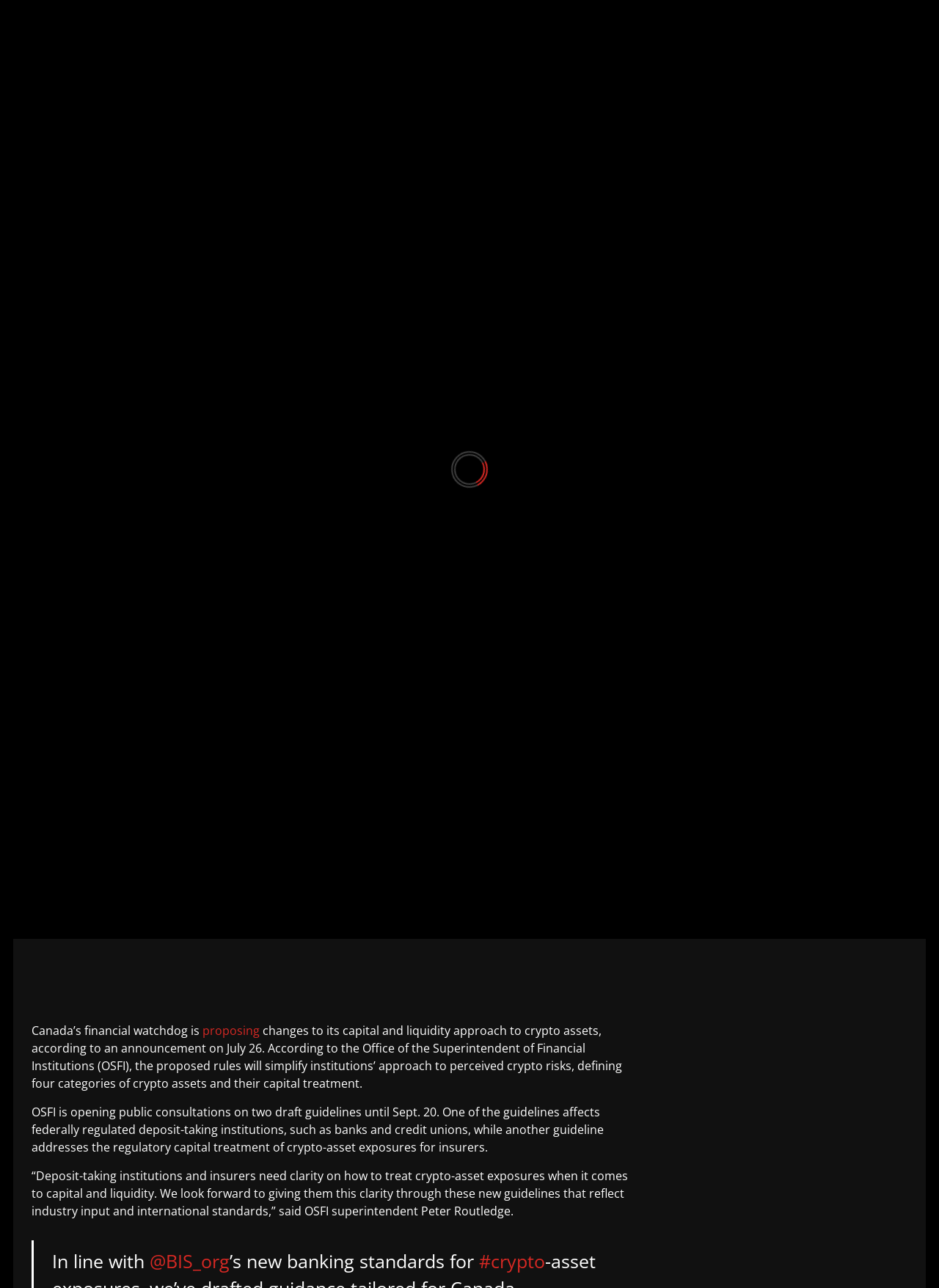What is the date of the article?
Using the visual information, respond with a single word or phrase.

May 10, 2024